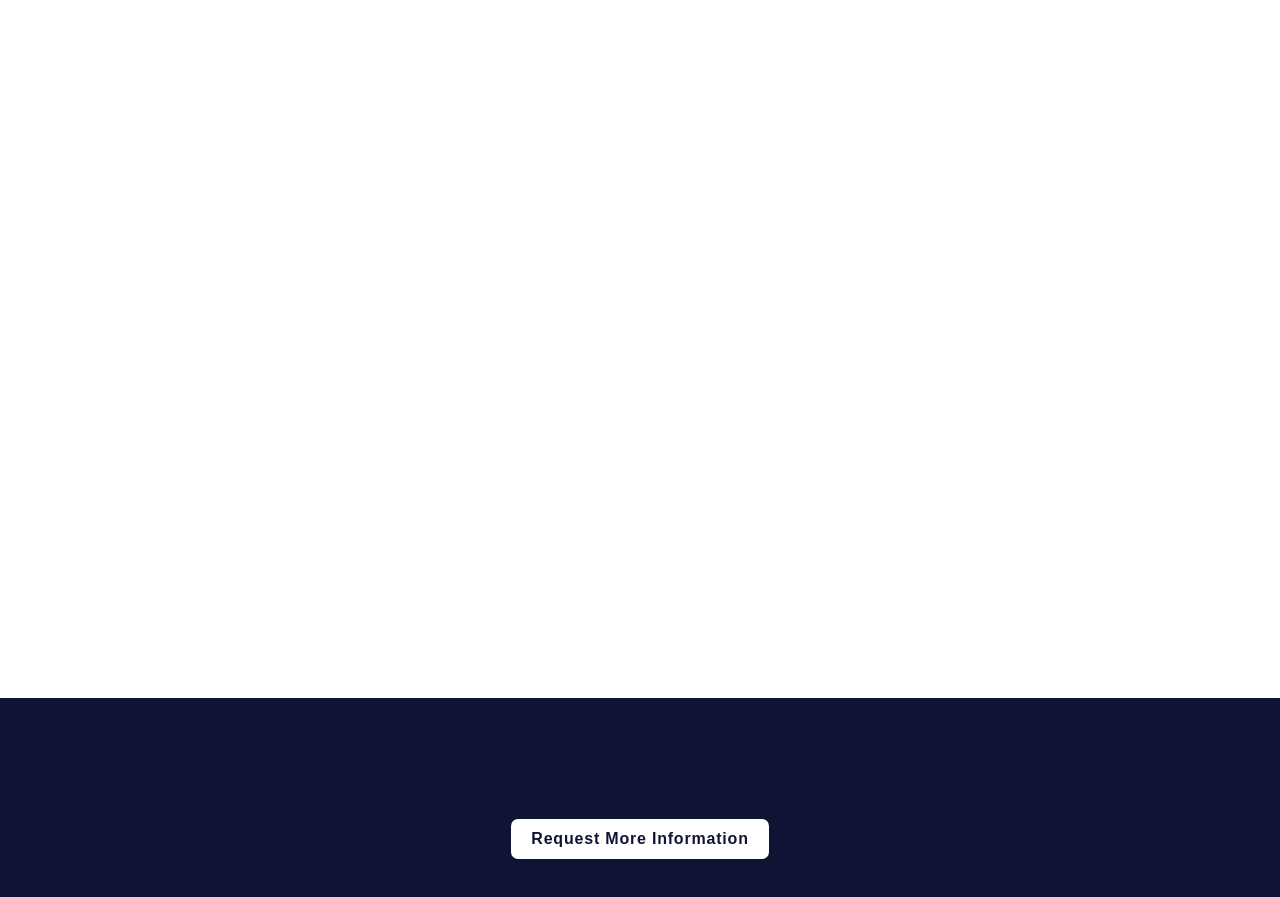Using the format (top-left x, top-left y, bottom-right x, bottom-right y), and given the element description, identify the bounding box coordinates within the screenshot: Request More Information

[0.399, 0.913, 0.601, 0.958]